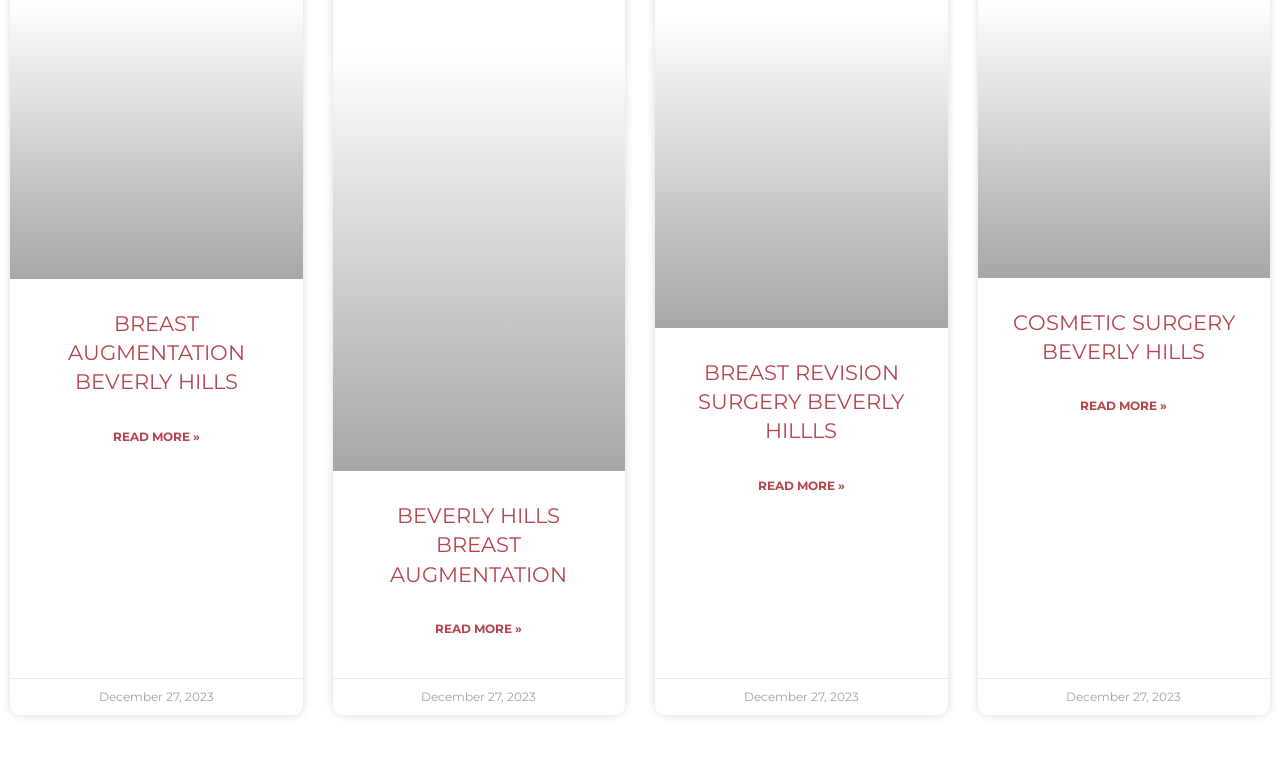Identify the bounding box coordinates for the region to click in order to carry out this instruction: "Click on the link to read the article by Elliott Sober". Provide the coordinates using four float numbers between 0 and 1, formatted as [left, top, right, bottom].

None